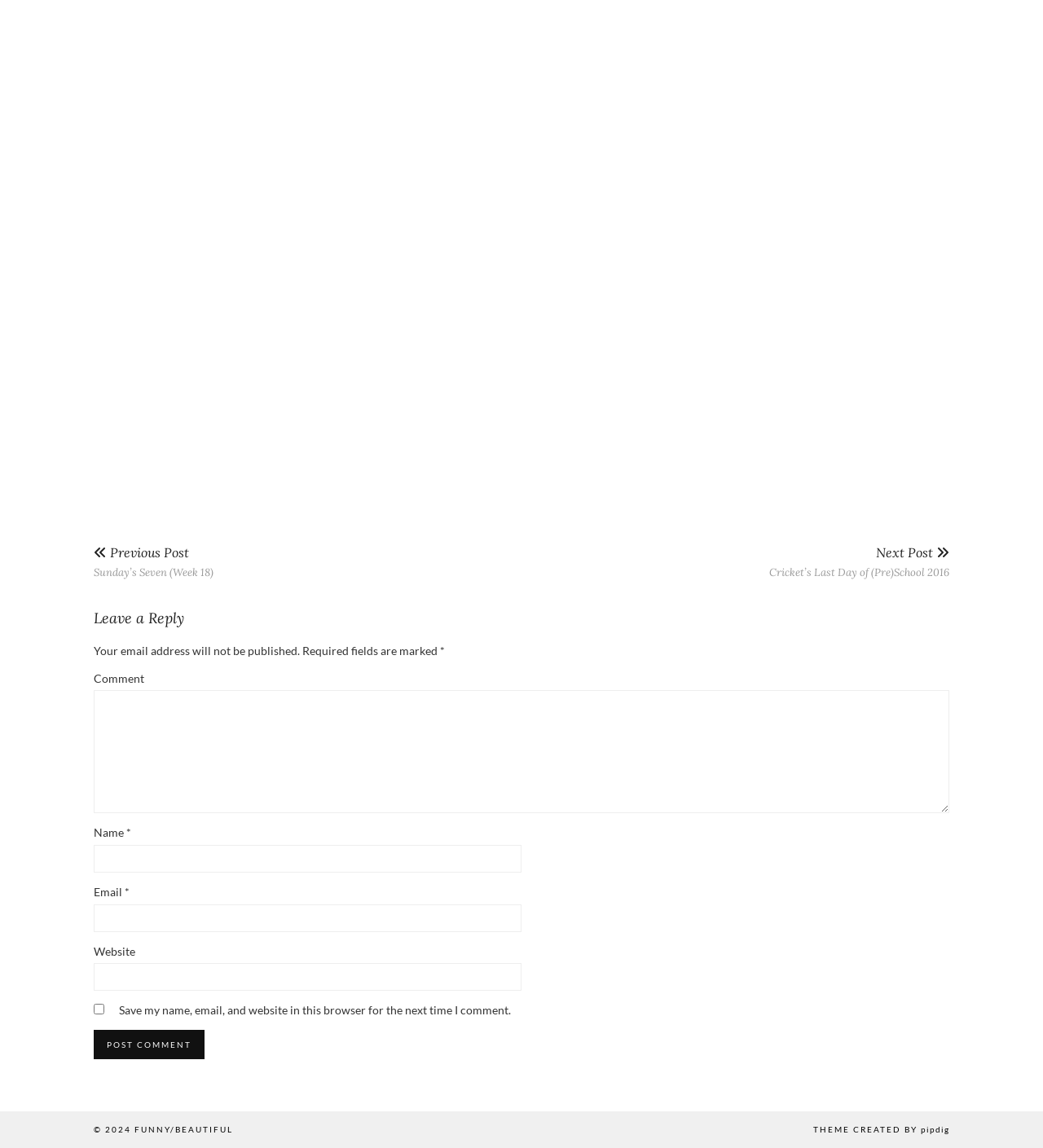Can you provide the bounding box coordinates for the element that should be clicked to implement the instruction: "Click the Post Comment button"?

[0.09, 0.897, 0.196, 0.923]